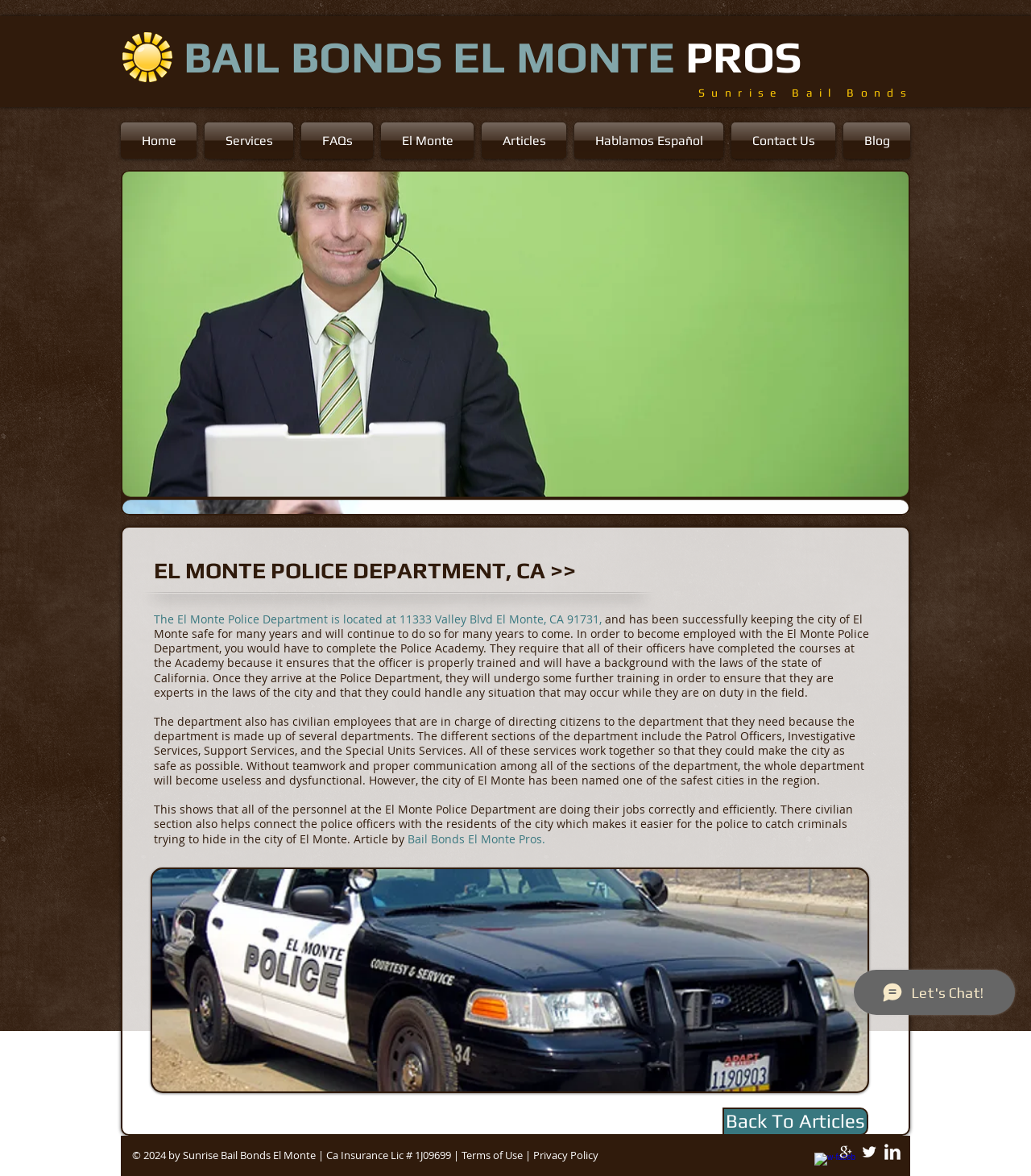Look at the image and give a detailed response to the following question: What is the name of the bail bond service mentioned on the webpage?

I found the answer by looking at the logo and the link 'Bail Bonds El Monte Pros' which is located at the top of the webpage. This is a clear indication of the name of the bail bond service being mentioned on the webpage.